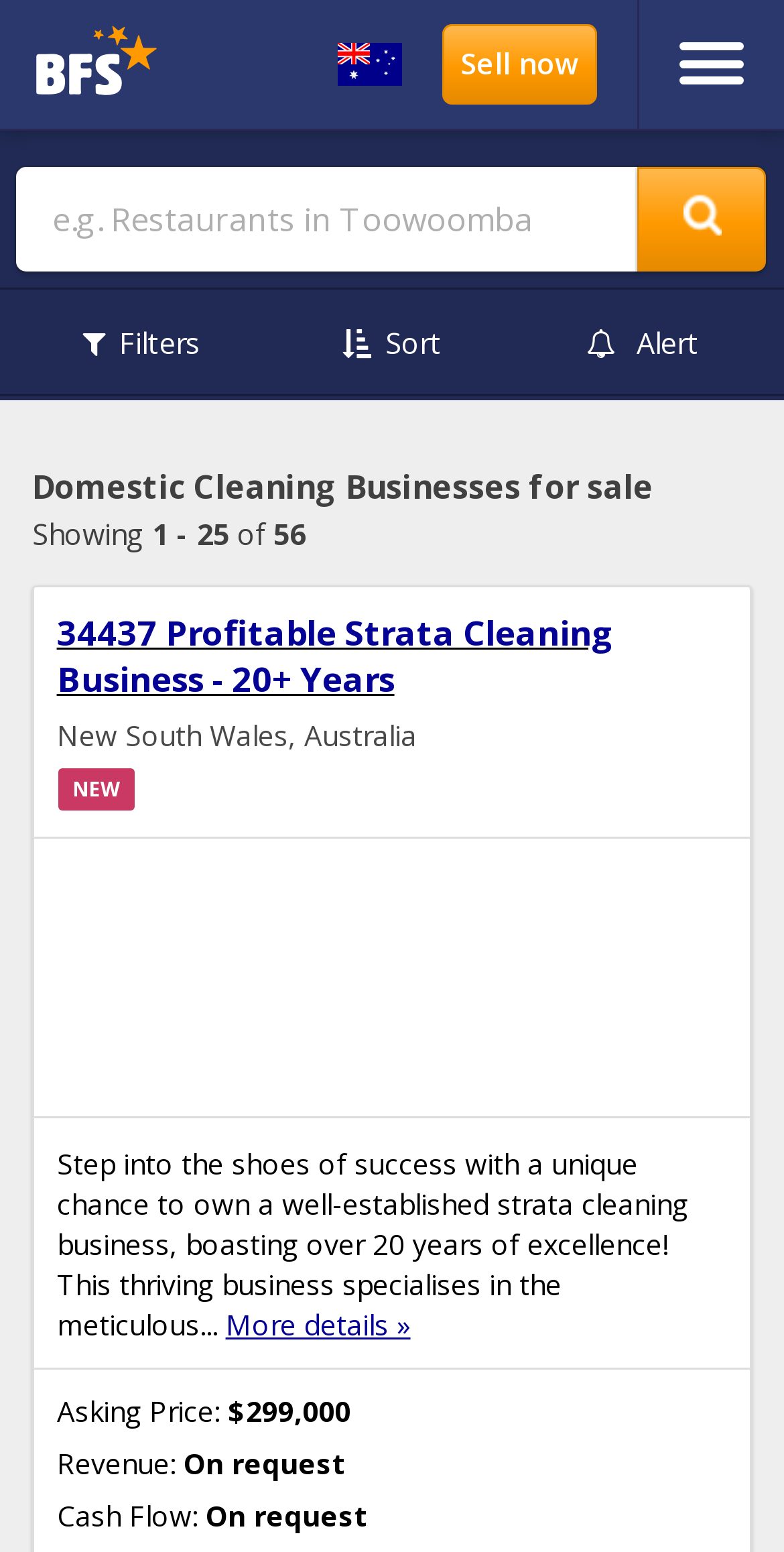Identify the bounding box coordinates for the element that needs to be clicked to fulfill this instruction: "Search for a business". Provide the coordinates in the format of four float numbers between 0 and 1: [left, top, right, bottom].

[0.021, 0.107, 0.813, 0.175]